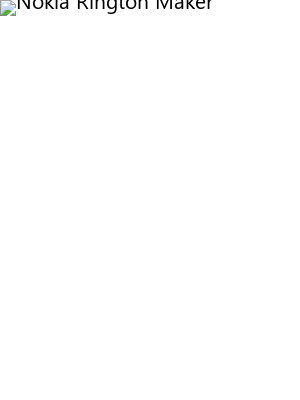Provide a thorough and detailed response to the question by examining the image: 
What is the purpose of the Nokia Ringtone Maker app?

The caption describes the app as a user-friendly application designed for easily creating personalized ringtones, allowing users to customize their devices to reflect individual preferences.